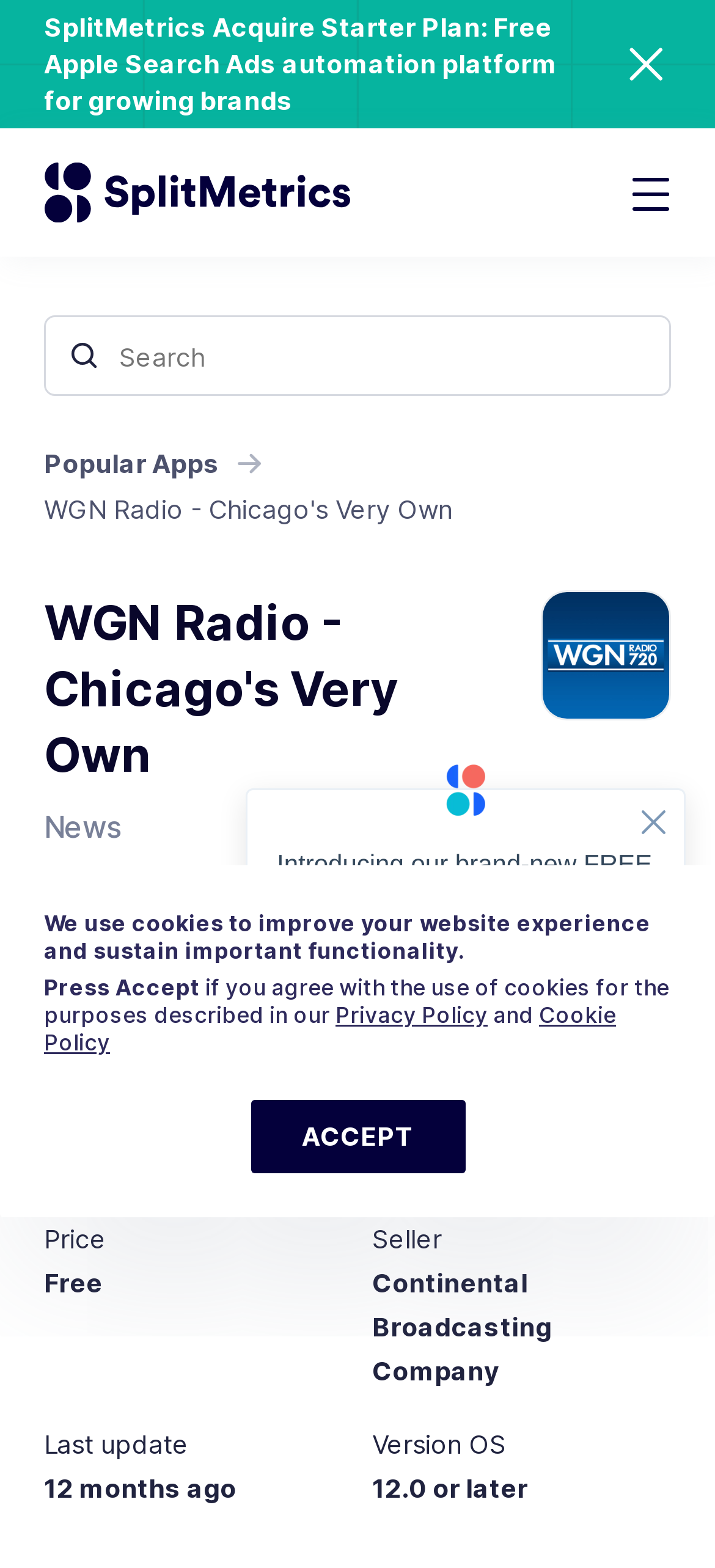What is the rating of WGN Radio - Chicago's Very Own iOS App?
Provide an in-depth and detailed answer to the question.

The rating of the app can be found in the section that displays the app's statistics, where it says 'Rating' followed by the value '2.9 (83)'.